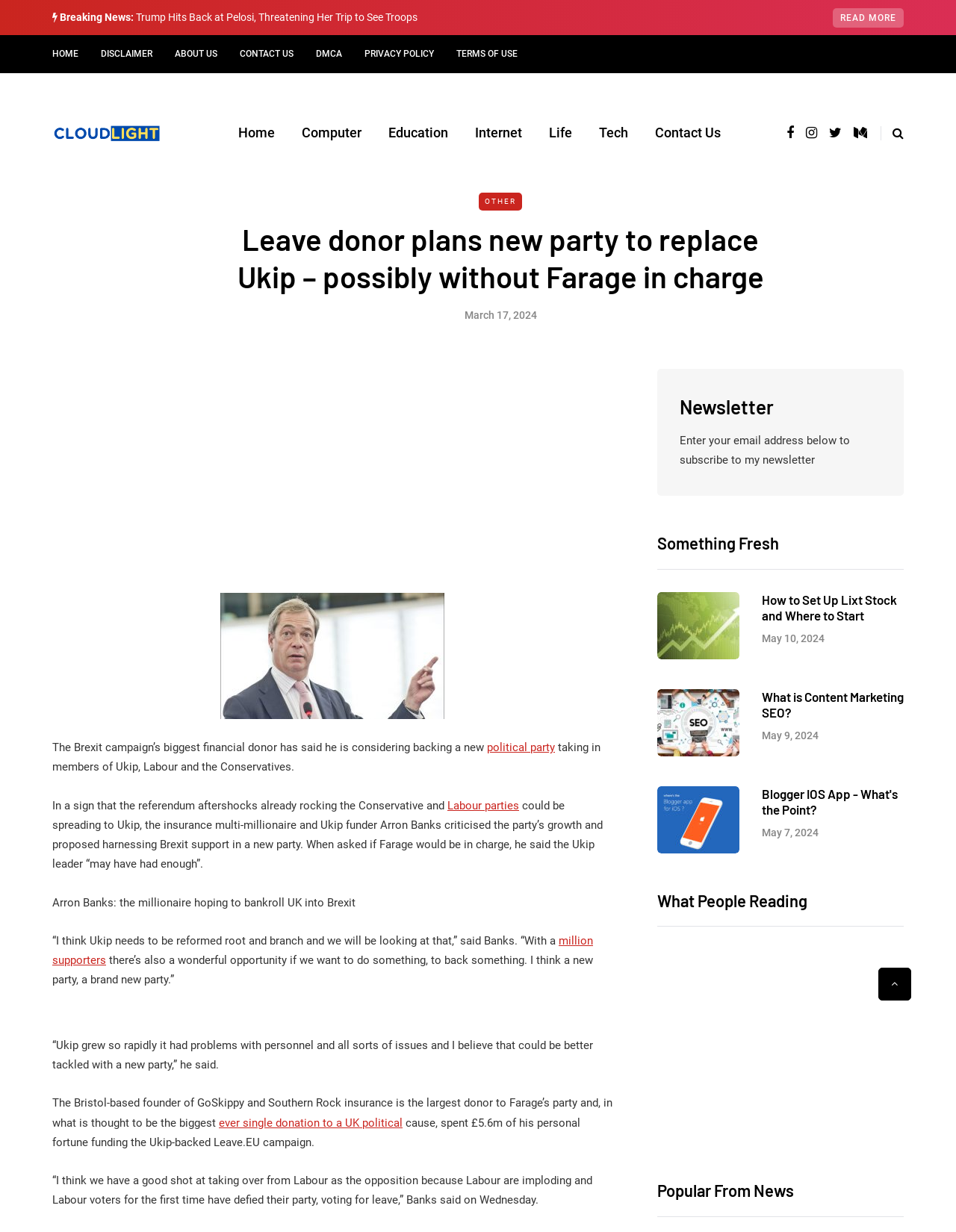What is the topic of the article?
From the image, provide a succinct answer in one word or a short phrase.

Brexit